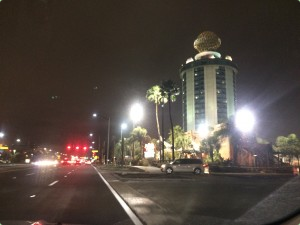Give a thorough and detailed caption for the image.

The image captures a nighttime scene along a busy street in Orlando, Florida. Dominating the skyline is a tall building adorned with a distinctive round structure at the top, likely a hotel or entertainment venue, illuminated by bright lights. The surrounding area is bustling with palm trees and other landscaping, creating a vibrant atmosphere. Traffic signals and headlights from vehicles can be seen, indicating an active urban environment. The image evokes a sense of excitement and energy typical of Florida's nightlife, showcasing the blend of modern architecture and the lush tropical ambiance.